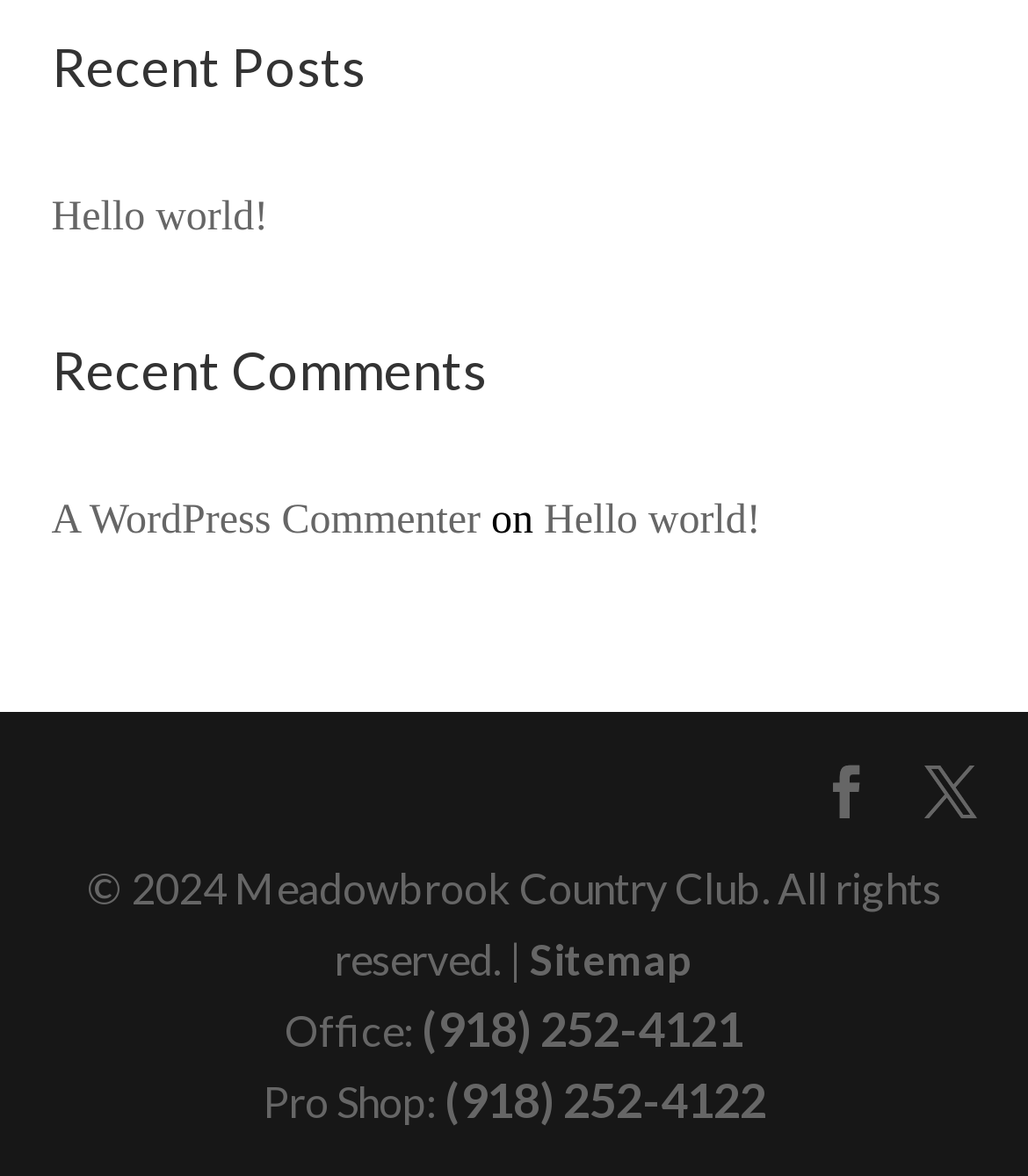Predict the bounding box coordinates of the UI element that matches this description: "Sitemap". The coordinates should be in the format [left, top, right, bottom] with each value between 0 and 1.

[0.515, 0.794, 0.674, 0.836]